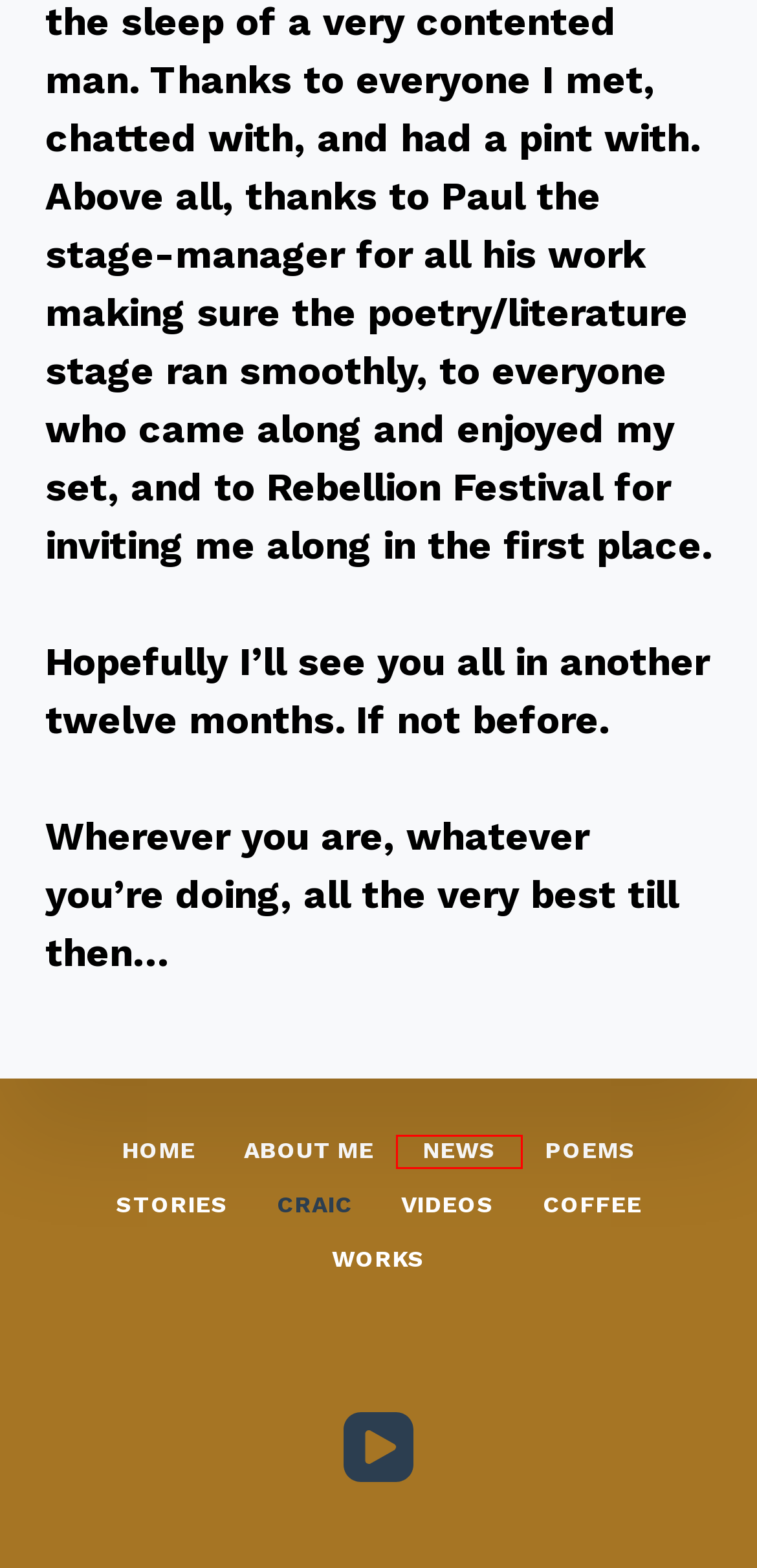Inspect the provided webpage screenshot, concentrating on the element within the red bounding box. Select the description that best represents the new webpage after you click the highlighted element. Here are the candidates:
A. craic – [steve pottinger]
B. Лото Клуб Казахстан ▷ Игры На Деньги На Официальном Сайте
C. About Me – [steve pottinger]
D. Videos – [steve pottinger]
E. New Model Army - Home
F. News – [steve pottinger]
G. poems – [steve pottinger]
H. Works – [steve pottinger]

F